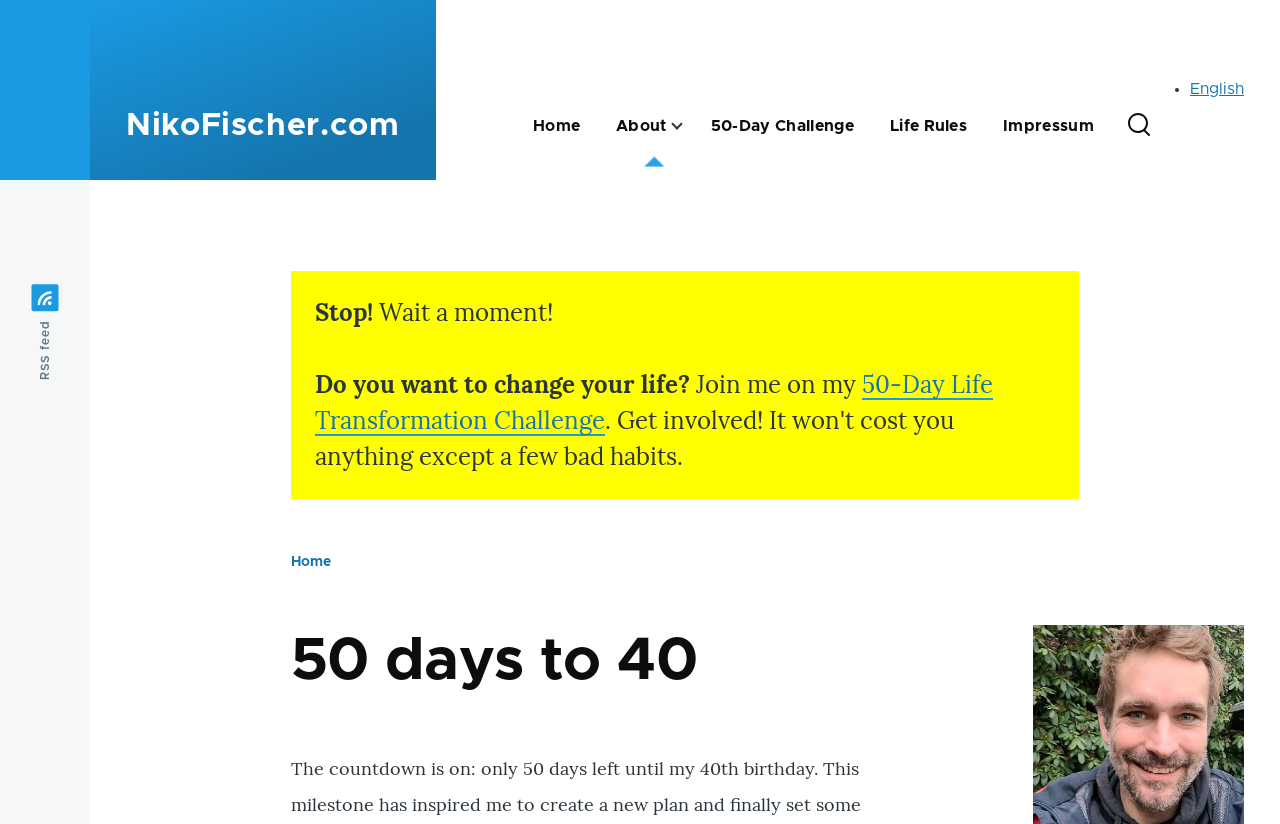What is the language switcher for?
Answer the question with a single word or phrase, referring to the image.

English